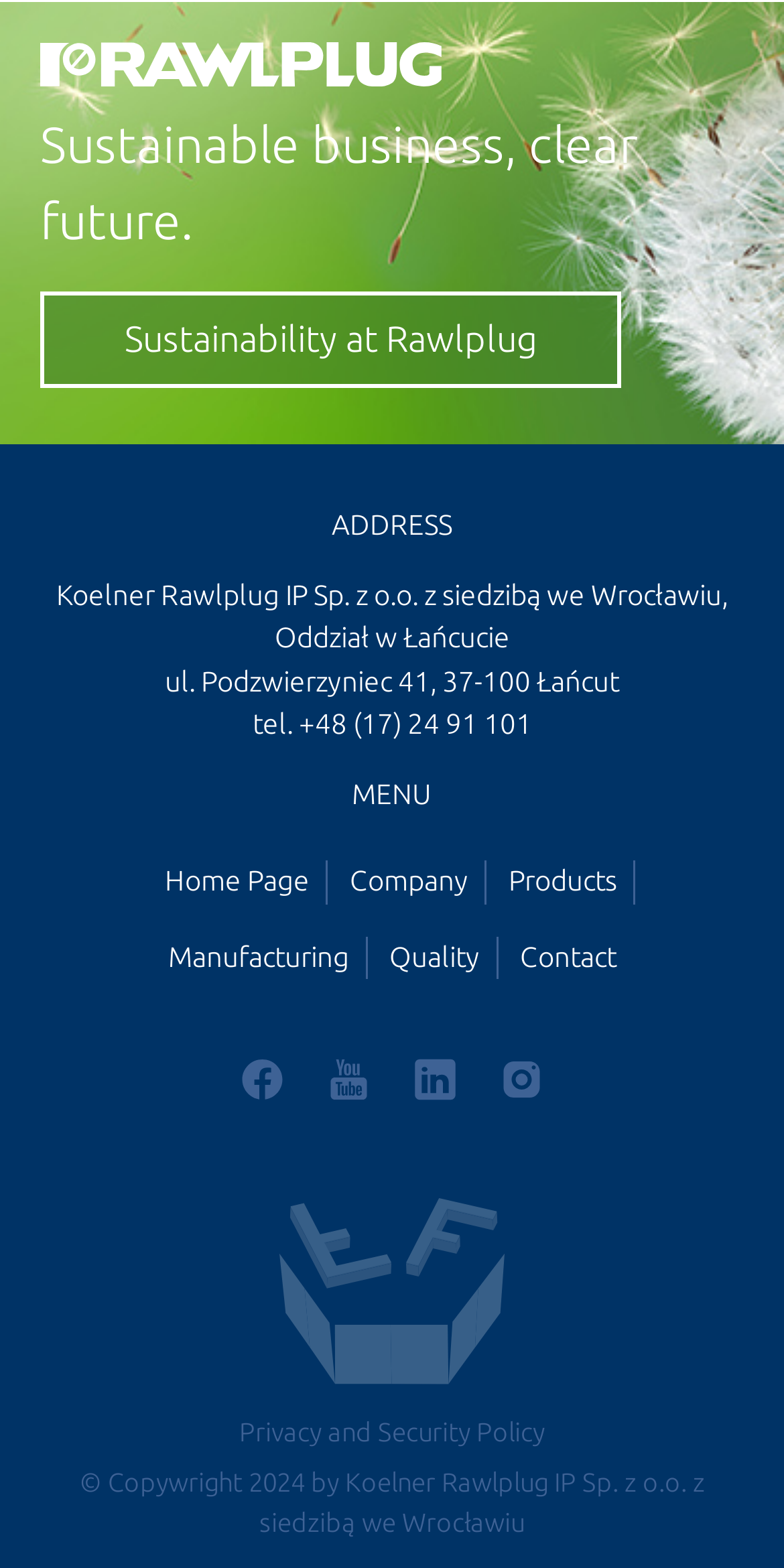Determine the bounding box coordinates of the clickable element to achieve the following action: 'Visit Home Page'. Provide the coordinates as four float values between 0 and 1, formatted as [left, top, right, bottom].

[0.21, 0.552, 0.395, 0.572]